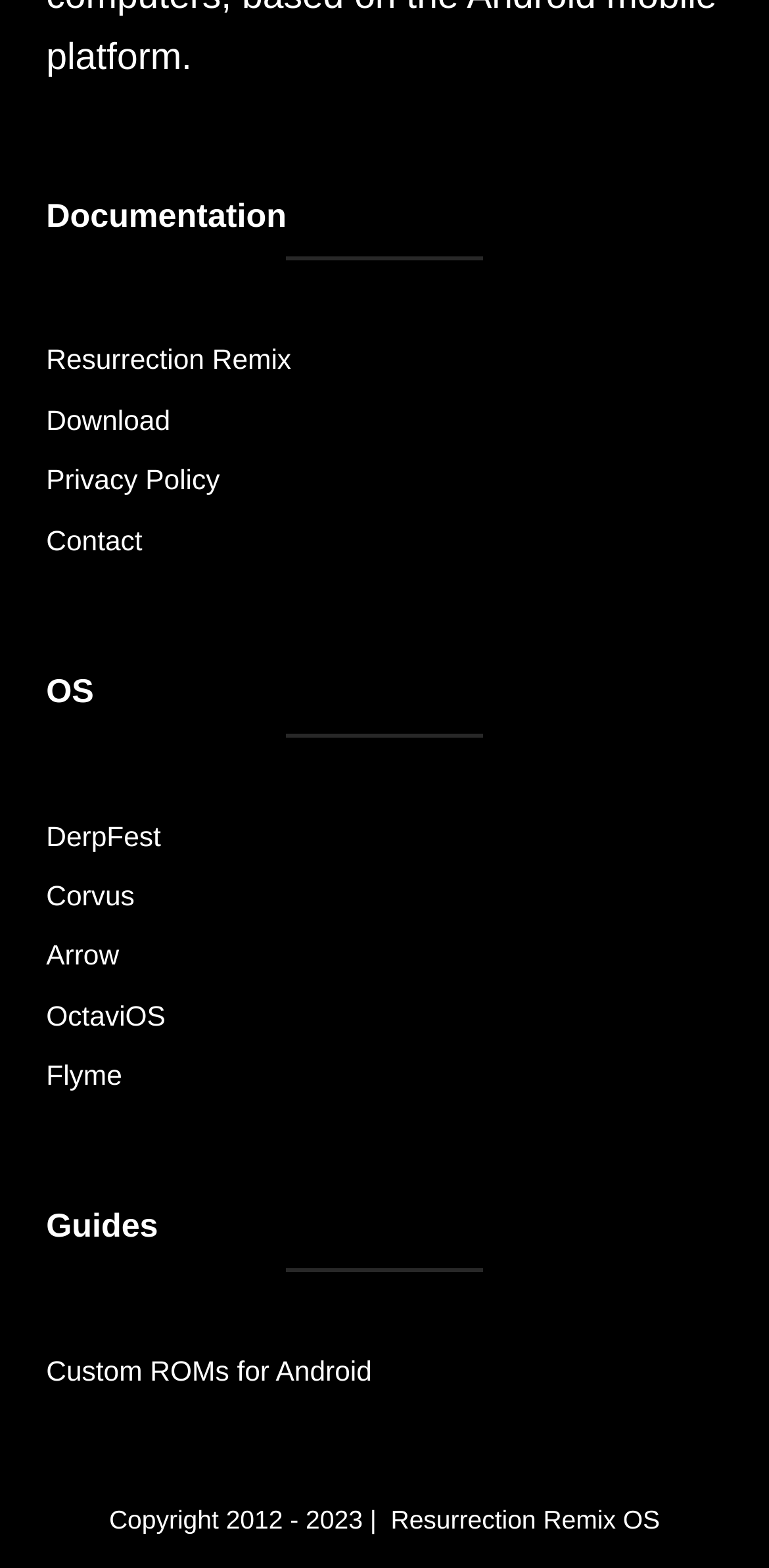Determine the bounding box coordinates of the region that needs to be clicked to achieve the task: "Contact the website administrator".

[0.06, 0.335, 0.185, 0.355]